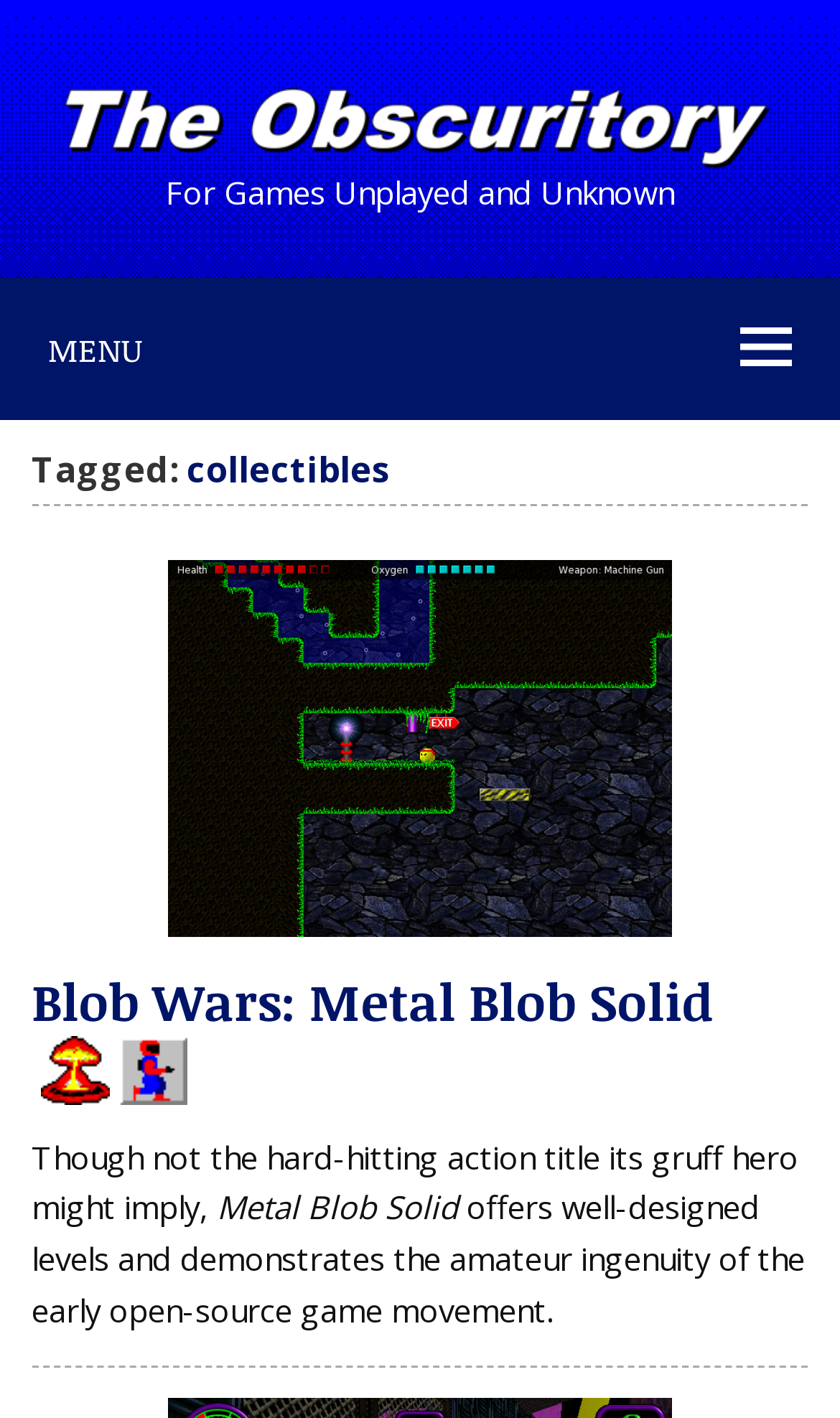Detail the various sections and features of the webpage.

The webpage appears to be a blog or article page focused on collectibles, specifically video games. At the top, there is a randomized header image, which is a link, accompanied by a heading that reads "The Obscuritory". Below this, there is a static text that says "For Games Unplayed and Unknown". 

On the left side, there is a menu button with an icon. To the right of the menu button, there is a heading that reads "Tagged: collectibles", indicating that the content below is related to collectibles. 

The main content of the page is an article about a video game called "Blob Wars: Metal Blob Solid". The article includes a screenshot from the game, which is a link, and a heading that provides more information about the game, including its categories, "Action" and "Platform". There are also links to these categories, each accompanied by an icon. 

The article itself is a short passage of text that describes the game, mentioning its well-designed levels and its significance in the early open-source game movement. The text is divided into three paragraphs, with the game's title, "Metal Blob Solid", highlighted in the second paragraph.